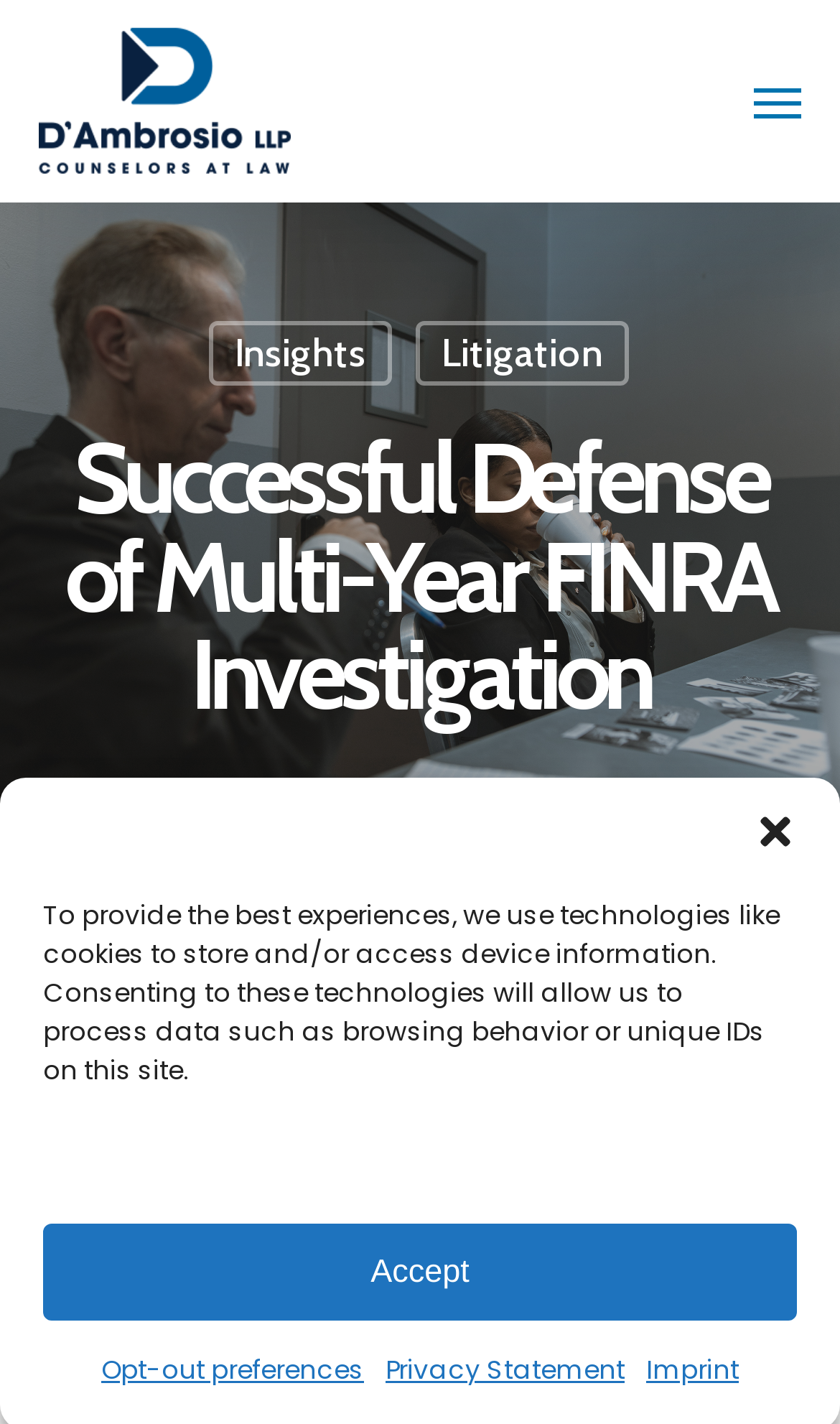Please determine the bounding box coordinates of the element to click on in order to accomplish the following task: "Click the navigation menu button". Ensure the coordinates are four float numbers ranging from 0 to 1, i.e., [left, top, right, bottom].

[0.897, 0.056, 0.954, 0.086]